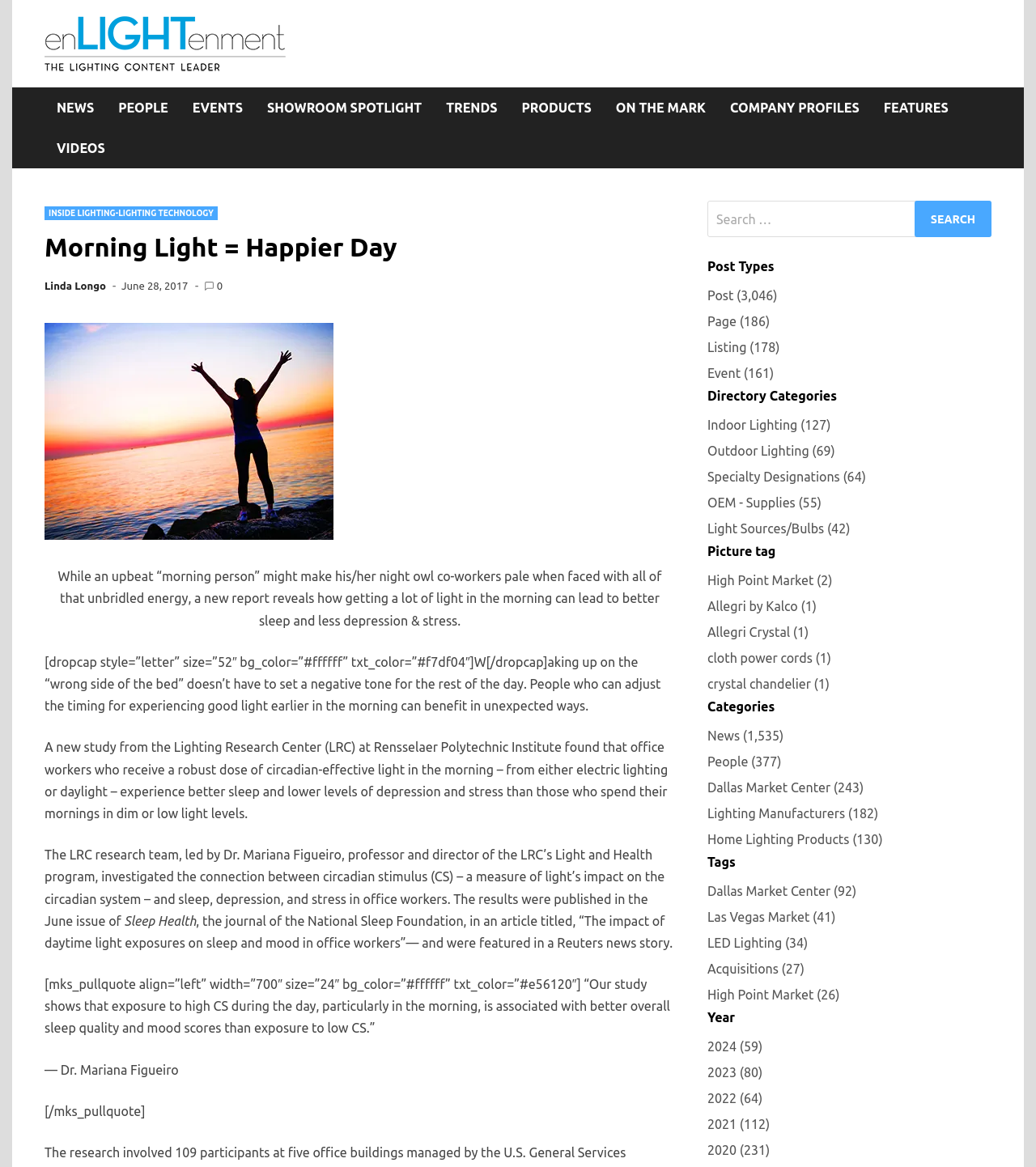Determine the heading of the webpage and extract its text content.

Morning Light = Happier Day